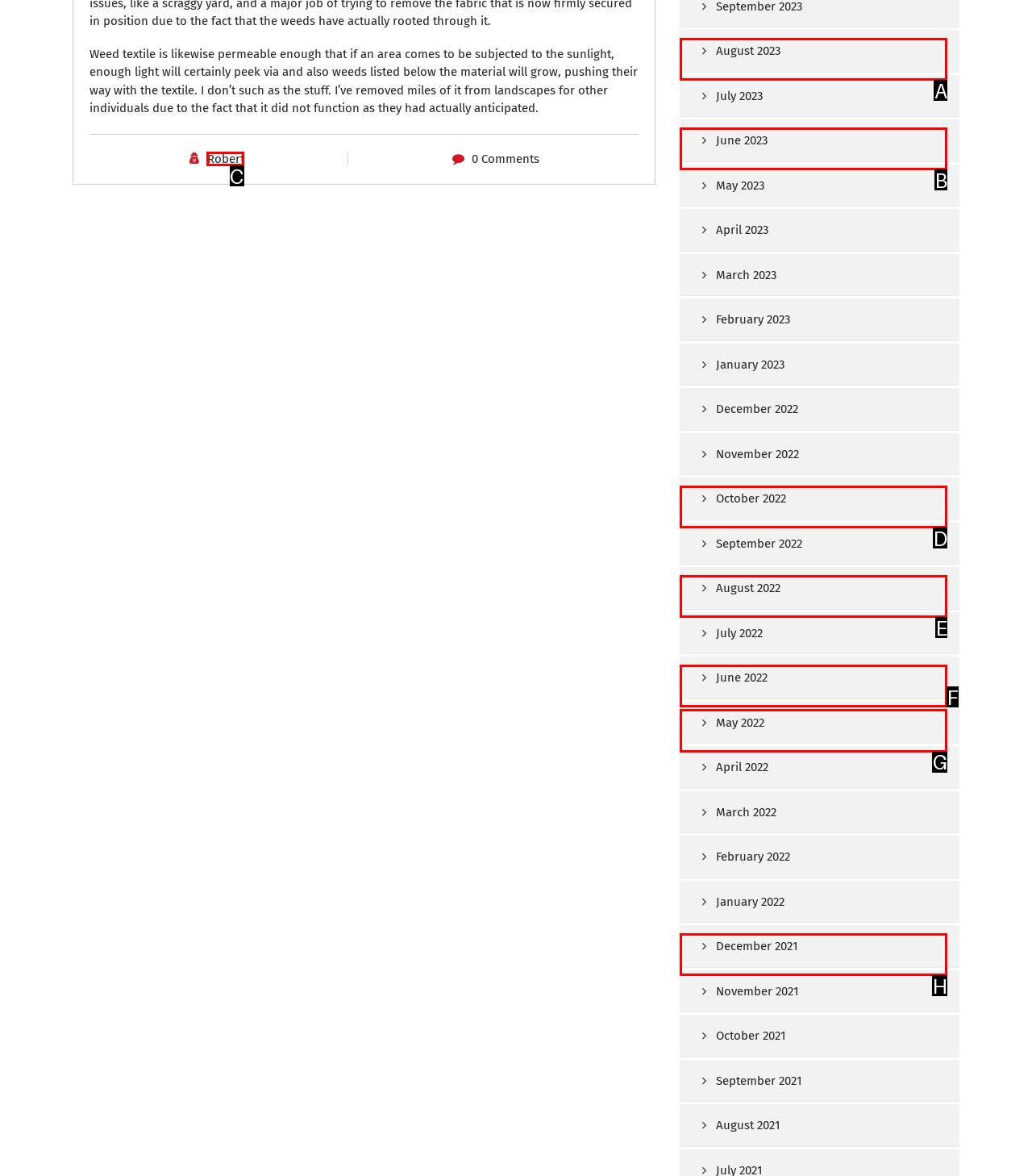Please indicate which HTML element to click in order to fulfill the following task: Click on the author's name Respond with the letter of the chosen option.

C